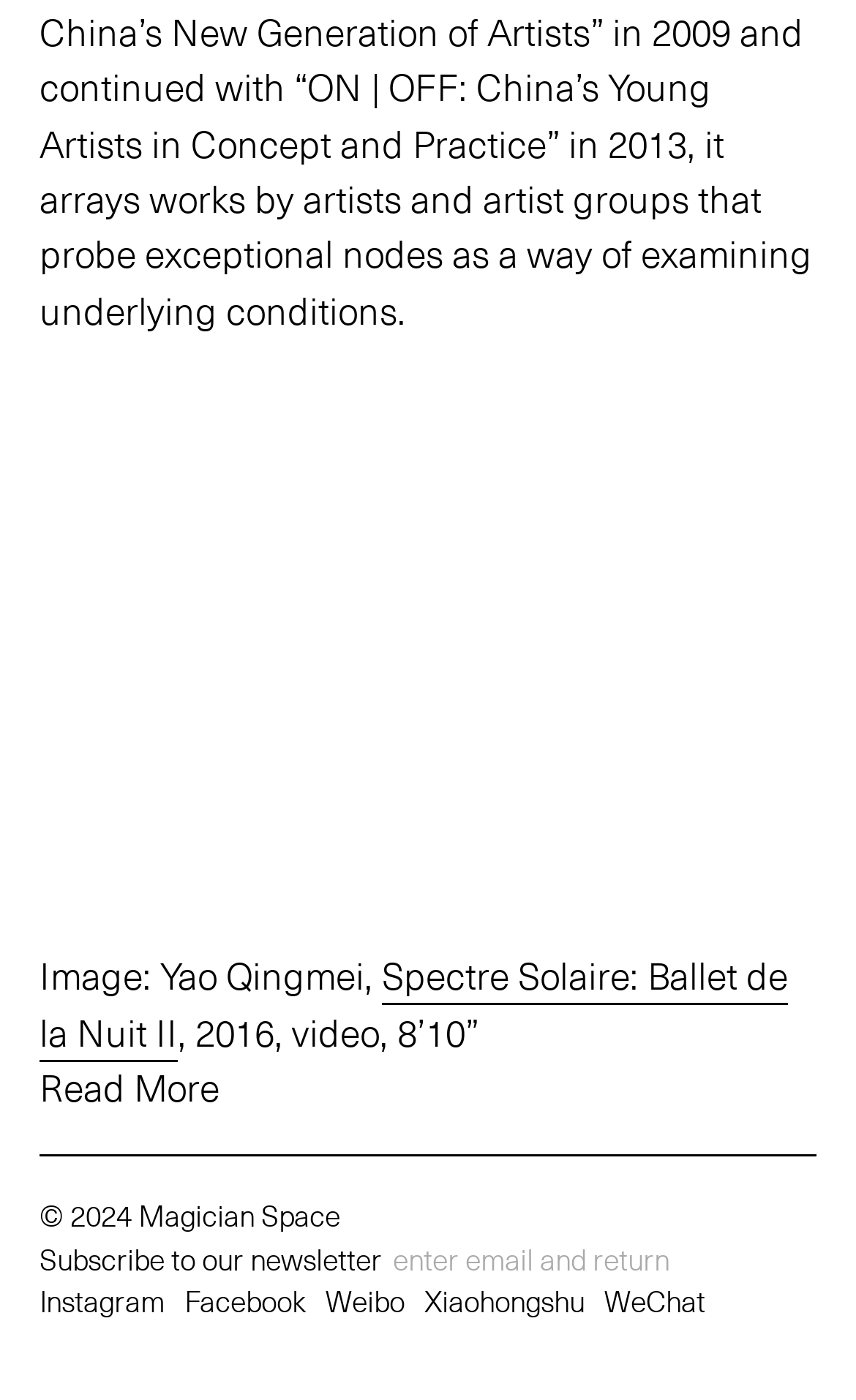Identify and provide the bounding box coordinates of the UI element described: "WeChat". The coordinates should be formatted as [left, top, right, bottom], with each number being a float between 0 and 1.

[0.706, 0.914, 0.824, 0.945]